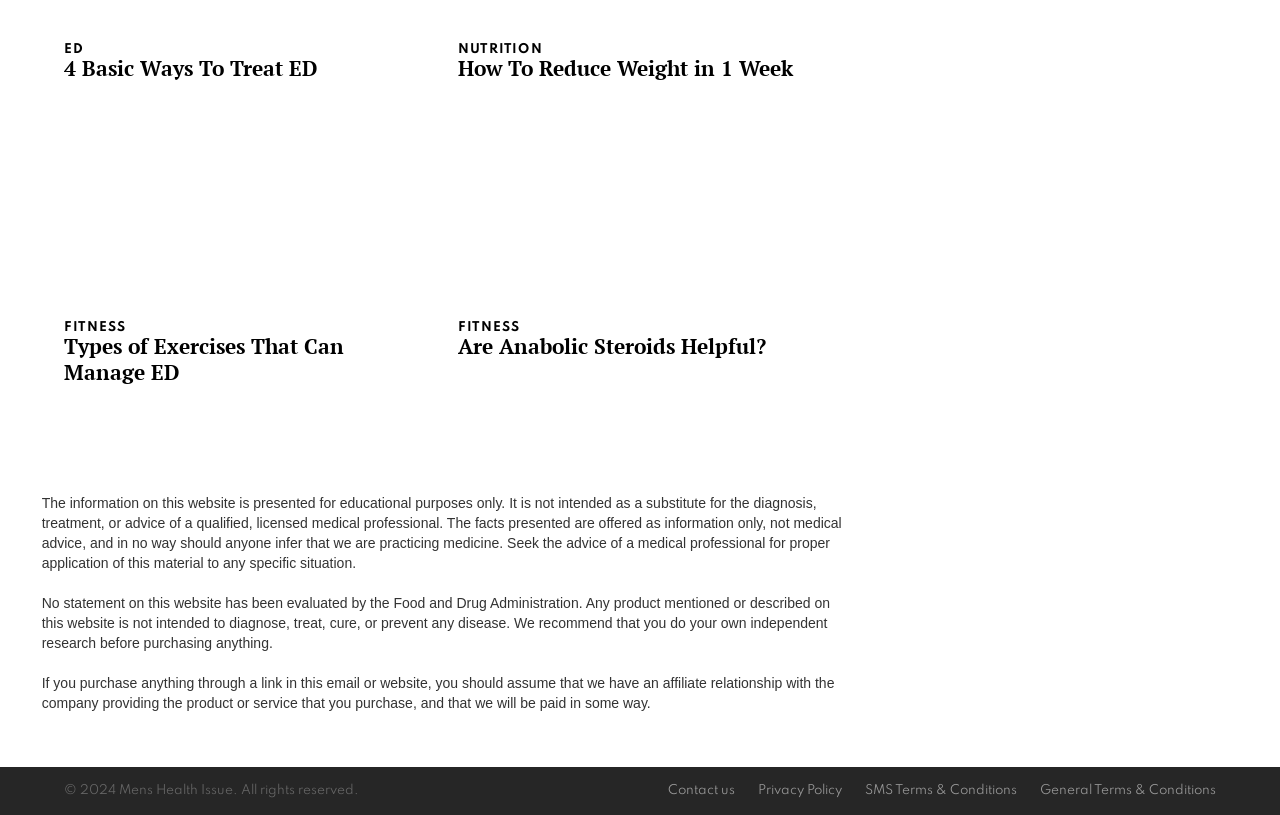Given the webpage screenshot and the description, determine the bounding box coordinates (top-left x, top-left y, bottom-right x, bottom-right y) that define the location of the UI element matching this description: title="Are Anabolic Steroids Helpful?"

[0.358, 0.136, 0.642, 0.388]